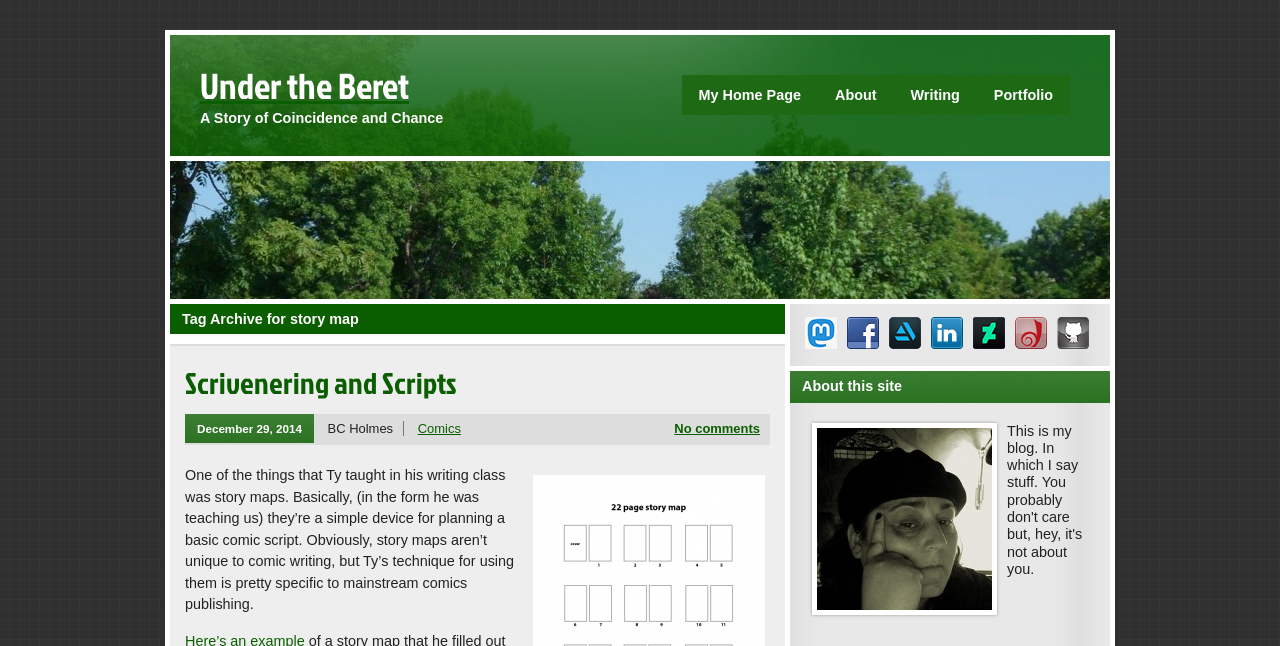Identify and provide the bounding box for the element described by: "My Home Page".

[0.533, 0.116, 0.639, 0.178]